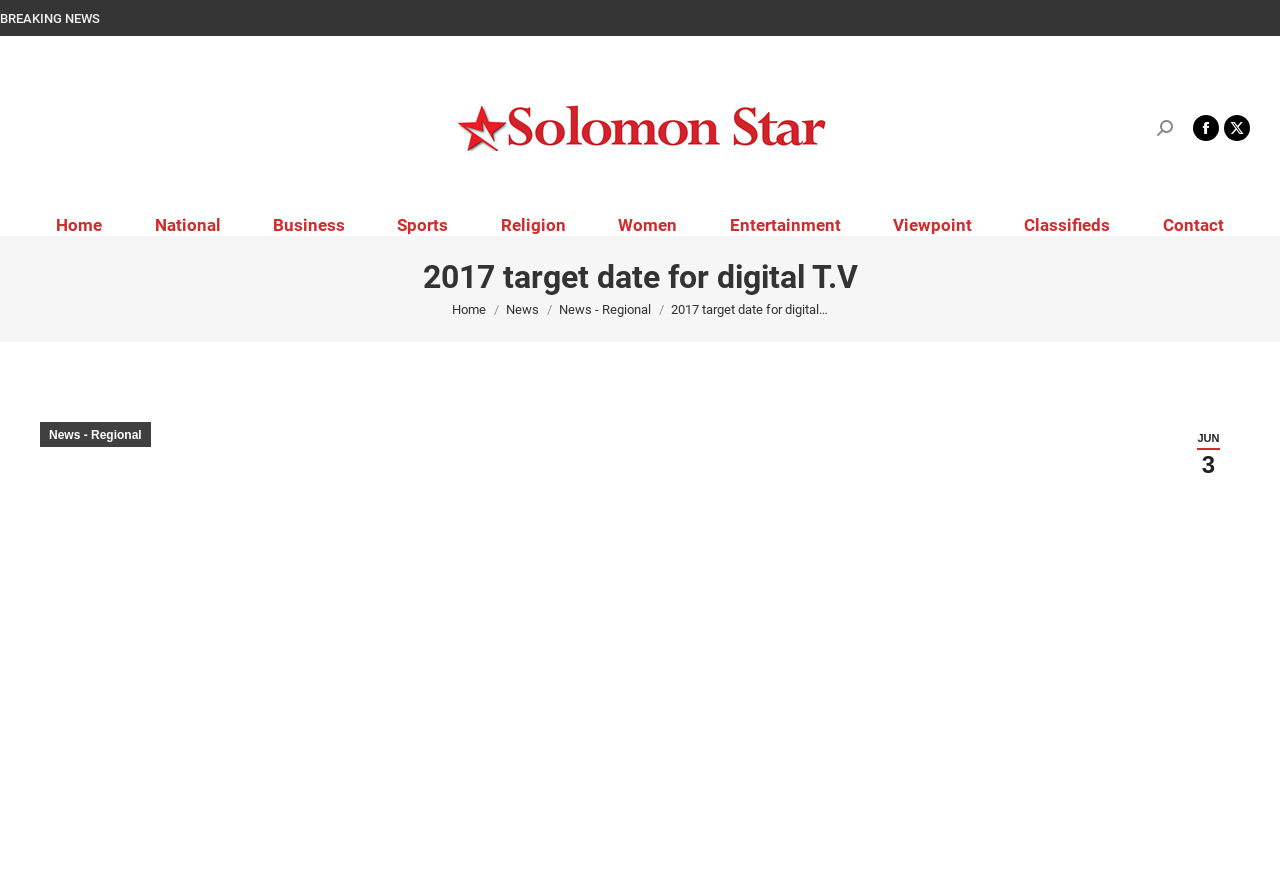Using floating point numbers between 0 and 1, provide the bounding box coordinates in the format (top-left x, top-left y, bottom-right x, bottom-right y). Locate the UI element described here: BUY IT NOW

None